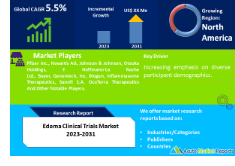What is a key driver of the Edema Clinical Trials Market growth?
Look at the image and respond with a single word or a short phrase.

Increasing focus on diverse participant demographics